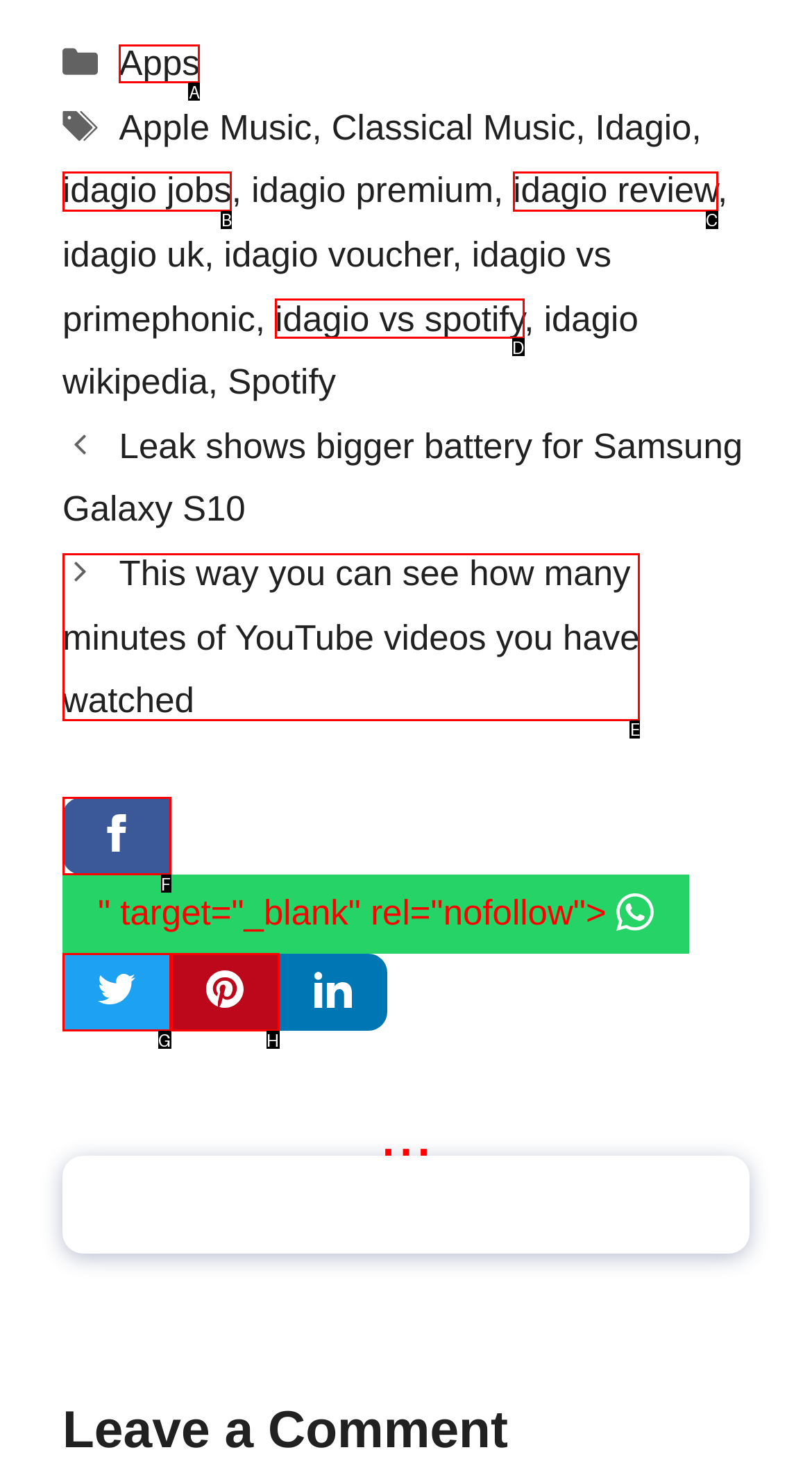Determine which letter corresponds to the UI element to click for this task: Click on the 'Apps' link
Respond with the letter from the available options.

A